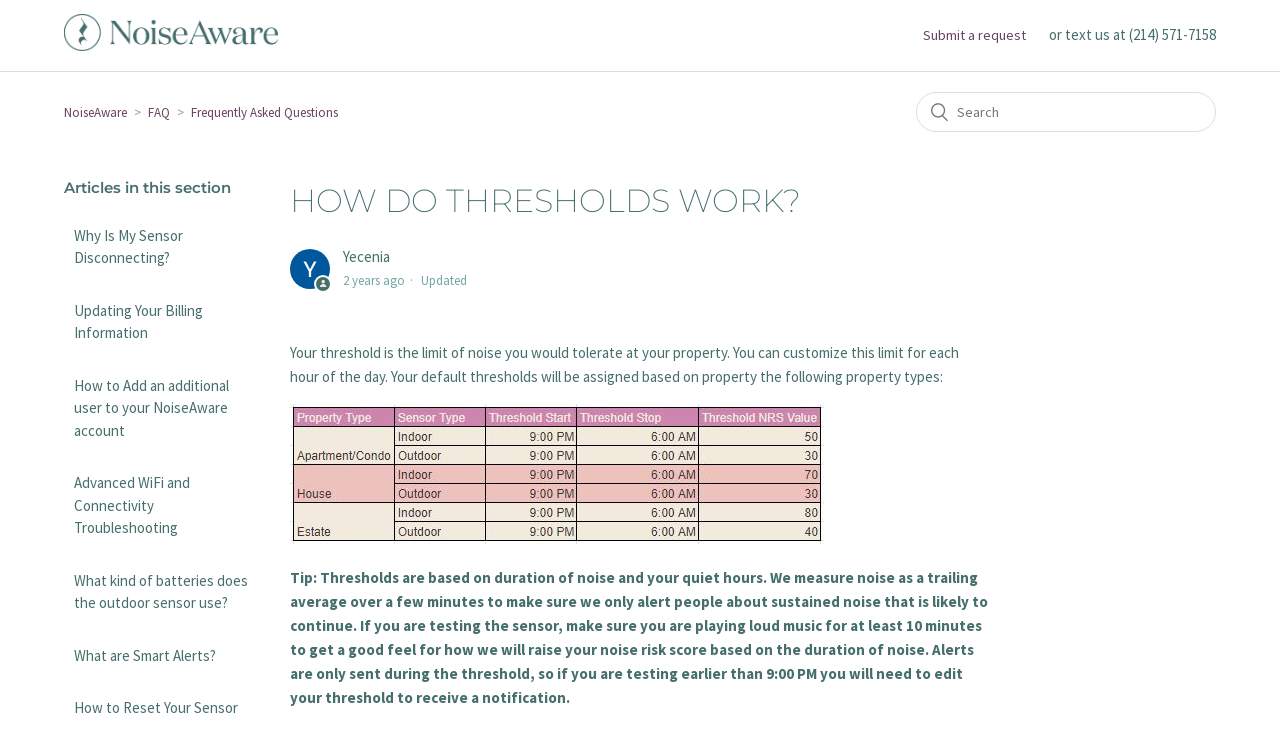What type of information is provided in the 'Articles in this section' section?
Using the screenshot, give a one-word or short phrase answer.

FAQs and troubleshooting